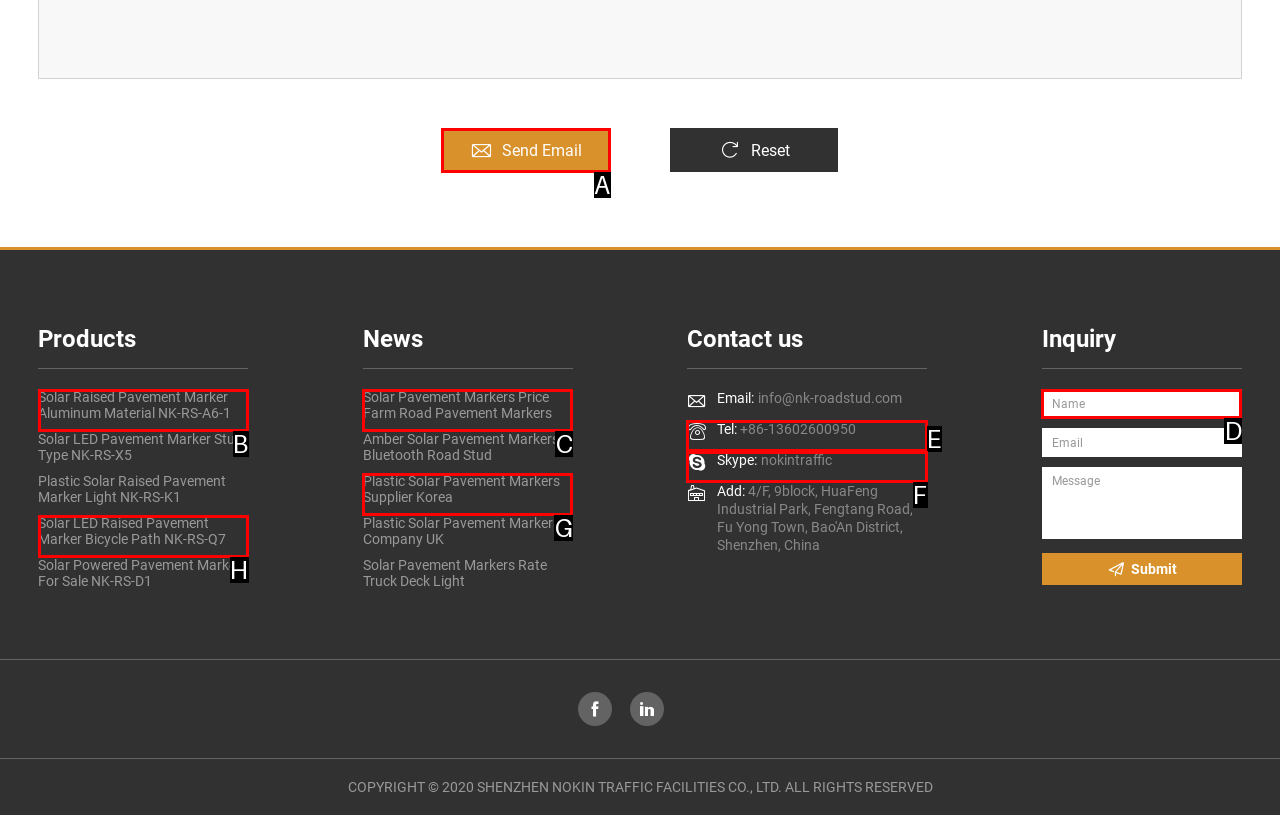Select the letter that corresponds to this element description: Tel: +86-13602600950
Answer with the letter of the correct option directly.

E